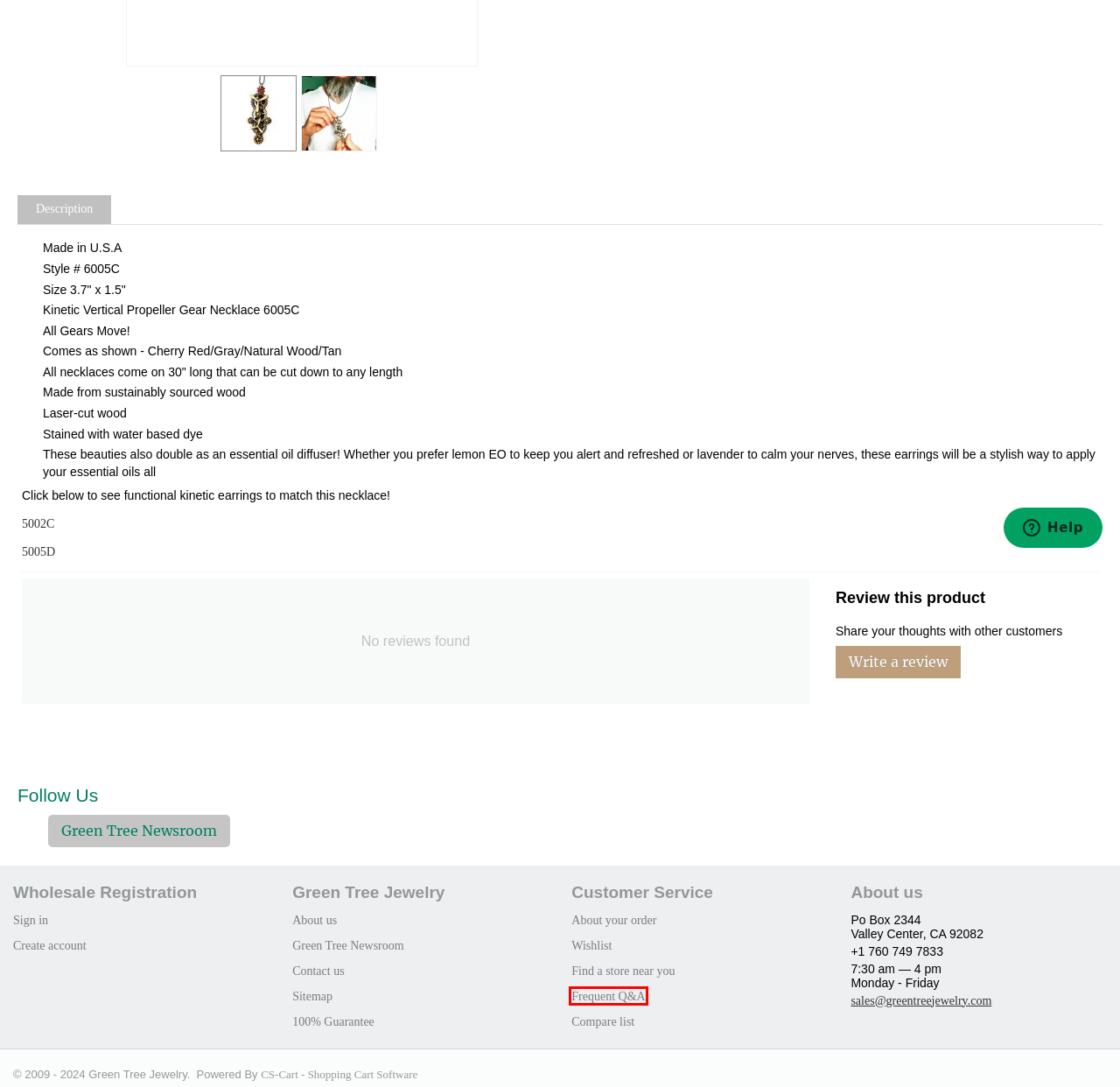You are provided with a screenshot of a webpage containing a red rectangle bounding box. Identify the webpage description that best matches the new webpage after the element in the bounding box is clicked. Here are the potential descriptions:
A. Wish list content
B. Green Tree Newsroom
C. About Green Tree Jewelry
D. Contact us
E. Kinetic Gear Wood Earrings made from Eco Friendly Wood
F. Find a store near you
G. Our 100% Garentee
H. Frequent Q&A

H